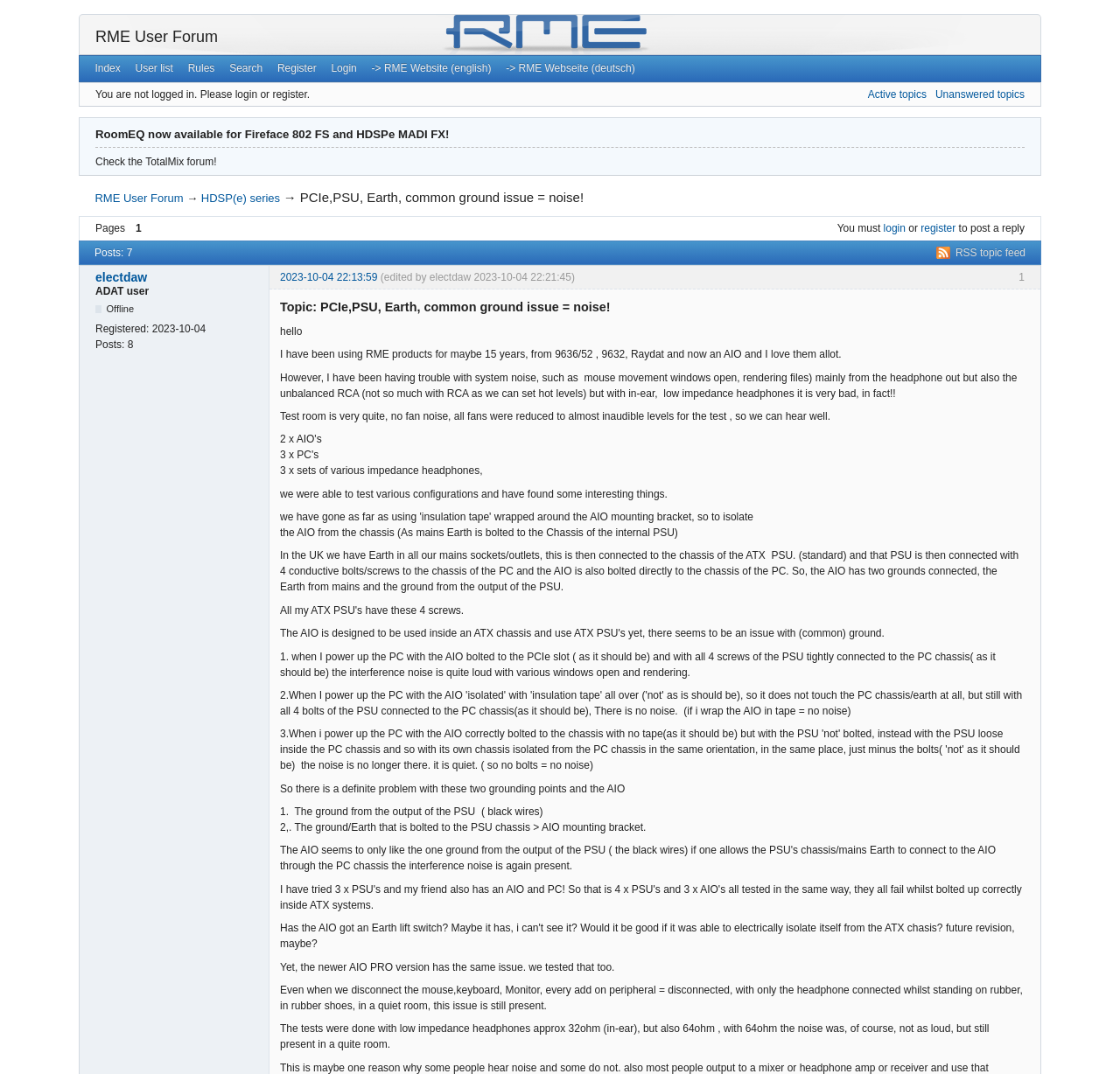Carefully observe the image and respond to the question with a detailed answer:
What is the registration date of the user 'electdaw'?

The registration date of the user 'electdaw' is October 4, 2023, which is indicated by the text 'Registered: 2023-10-04' in the user information section.